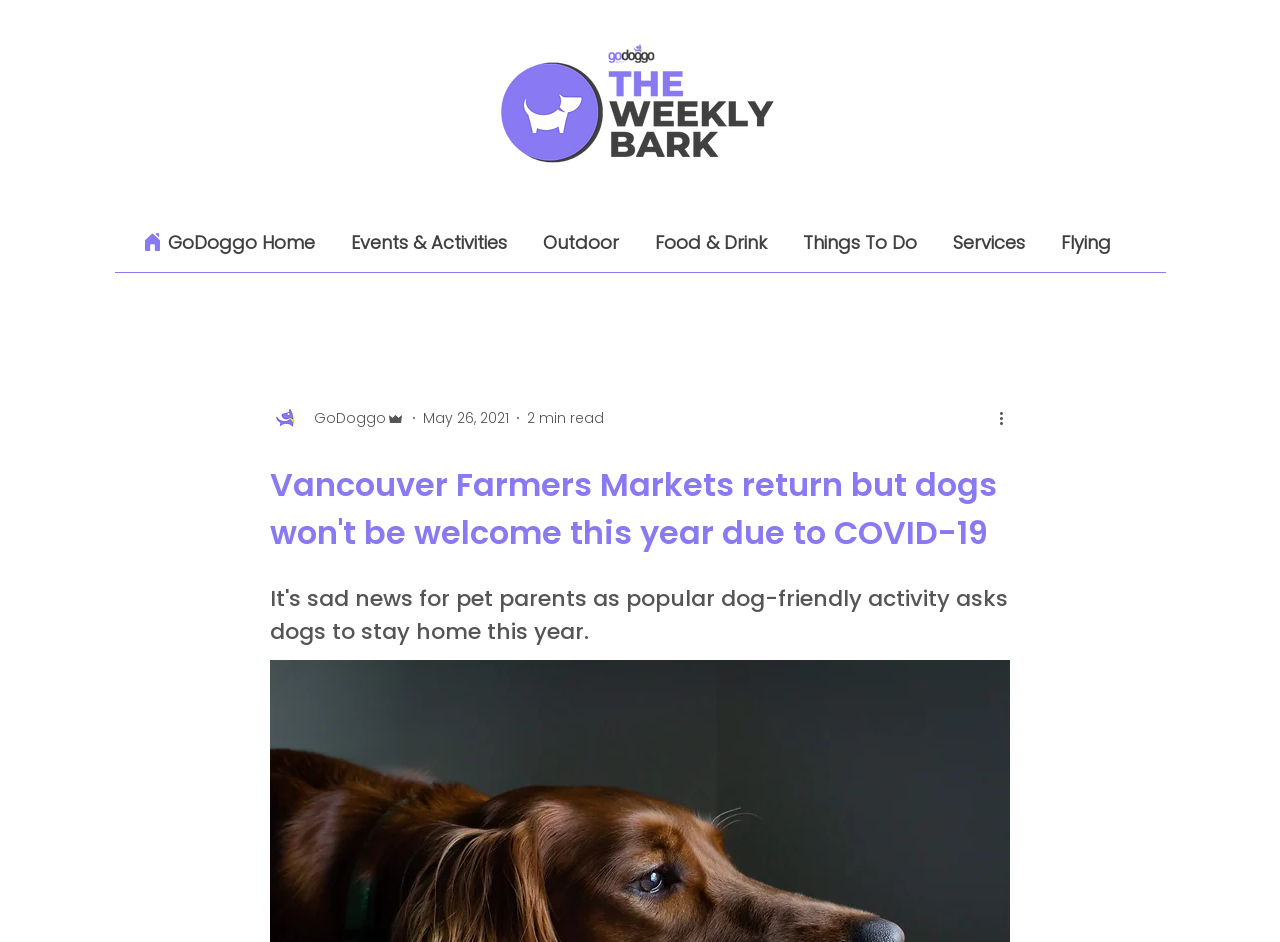Give a short answer to this question using one word or a phrase:
How long does it take to read the article?

2 min